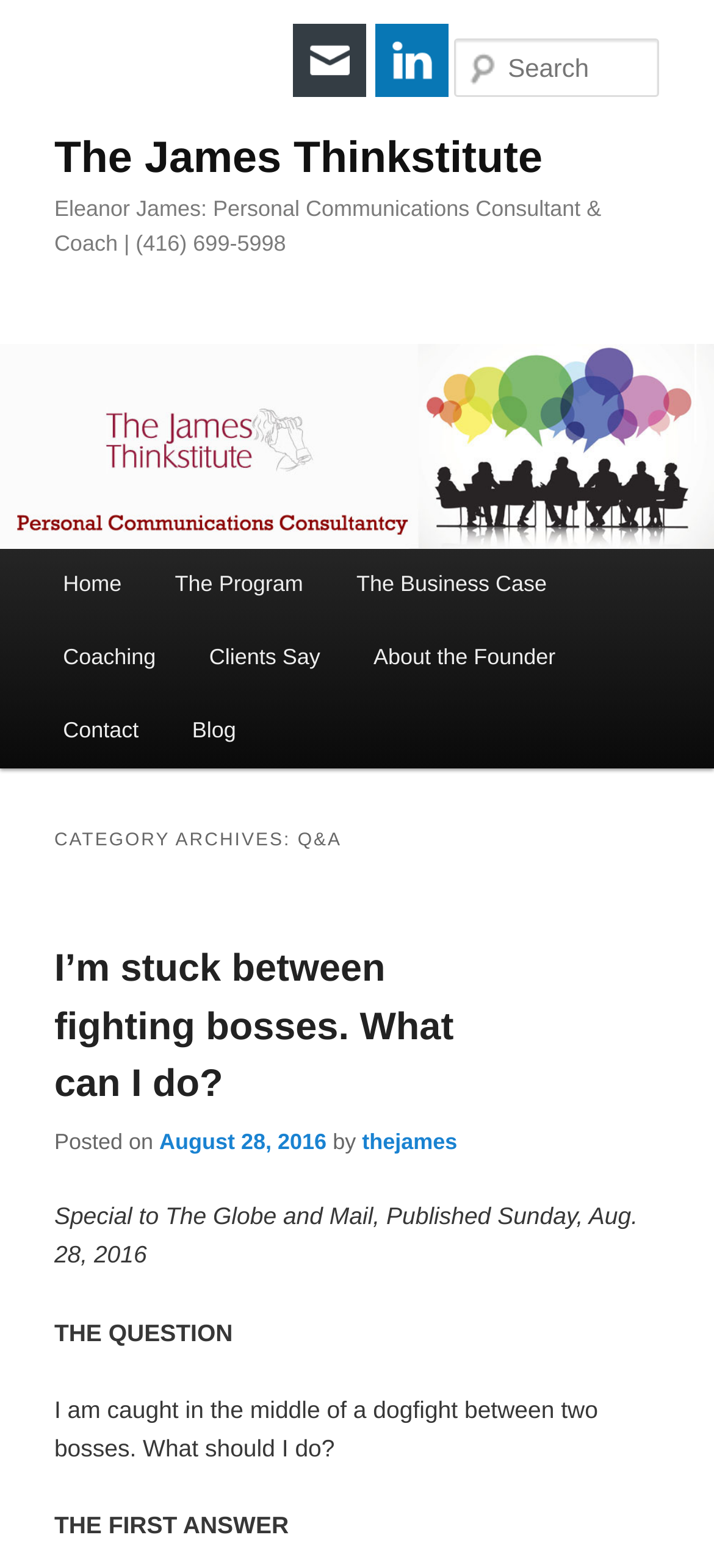Answer in one word or a short phrase: 
What is the purpose of the 'Search' textbox?

To search the website